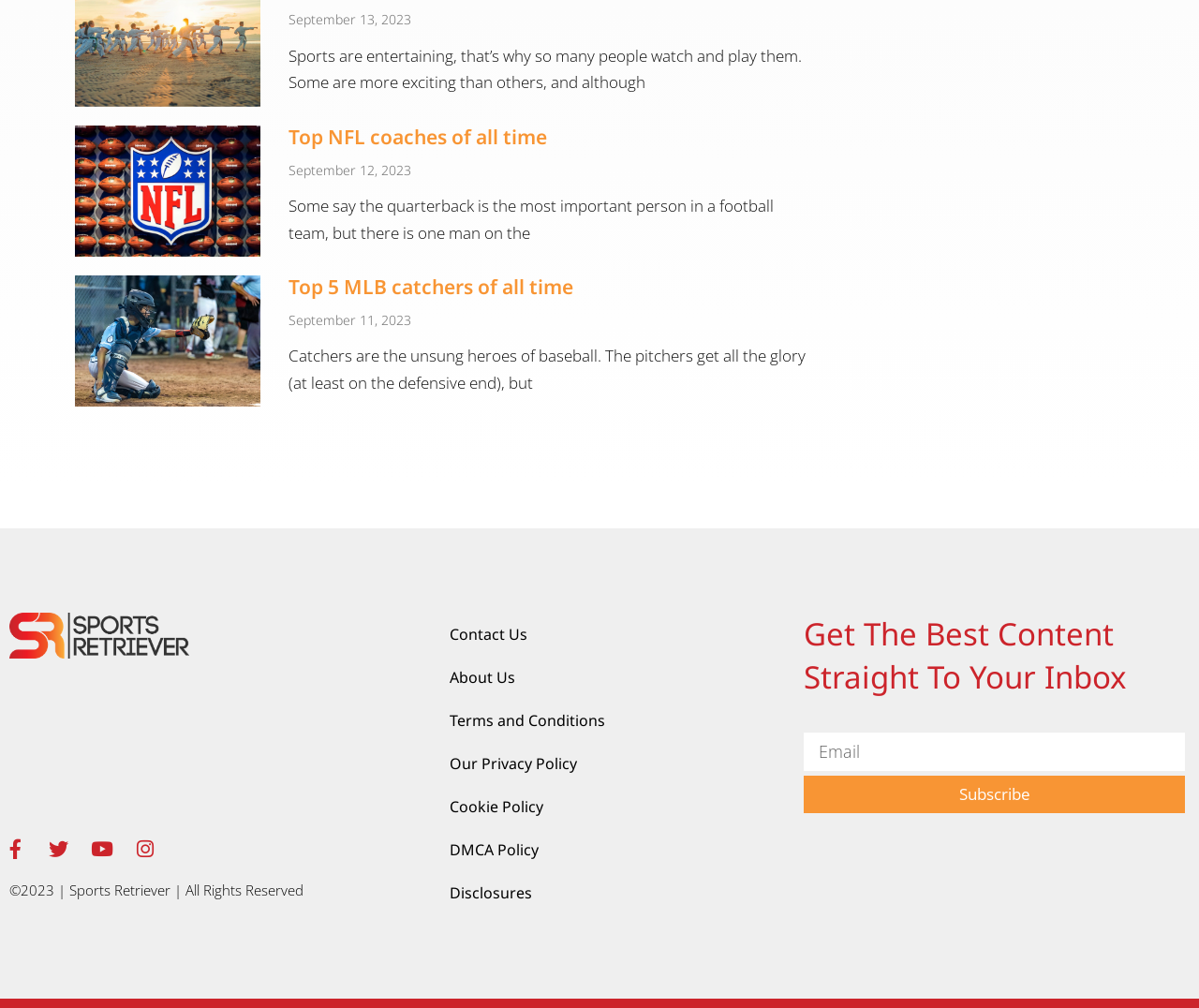Determine the bounding box coordinates for the clickable element required to fulfill the instruction: "Visit the 'About Us' page". Provide the coordinates as four float numbers between 0 and 1, i.e., [left, top, right, bottom].

[0.375, 0.651, 0.655, 0.693]